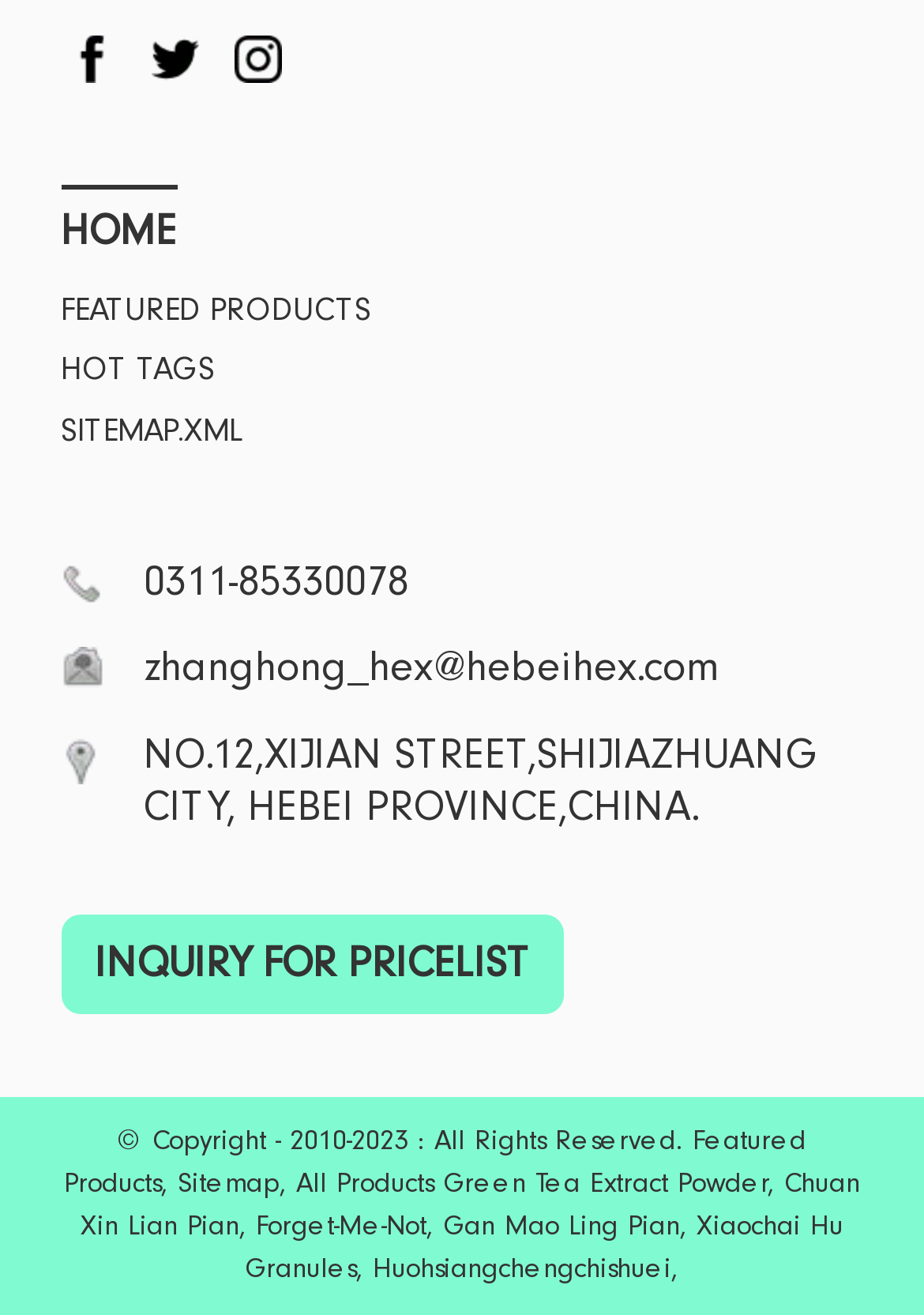Find the bounding box coordinates of the element to click in order to complete the given instruction: "Learn about WEED DELIVERY AREAS."

None